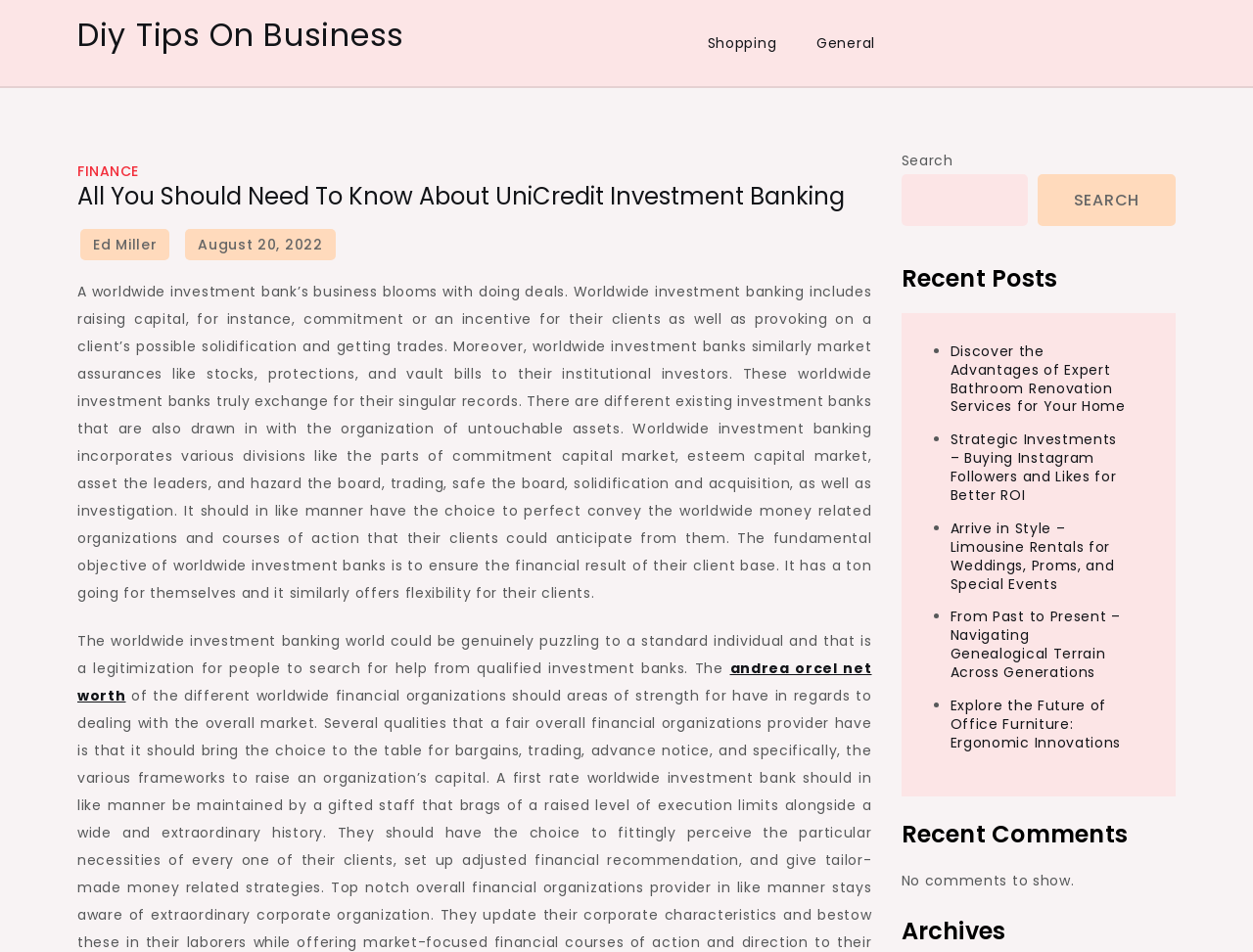Find the main header of the webpage and produce its text content.

All You Should Need To Know About UniCredit Investment Banking